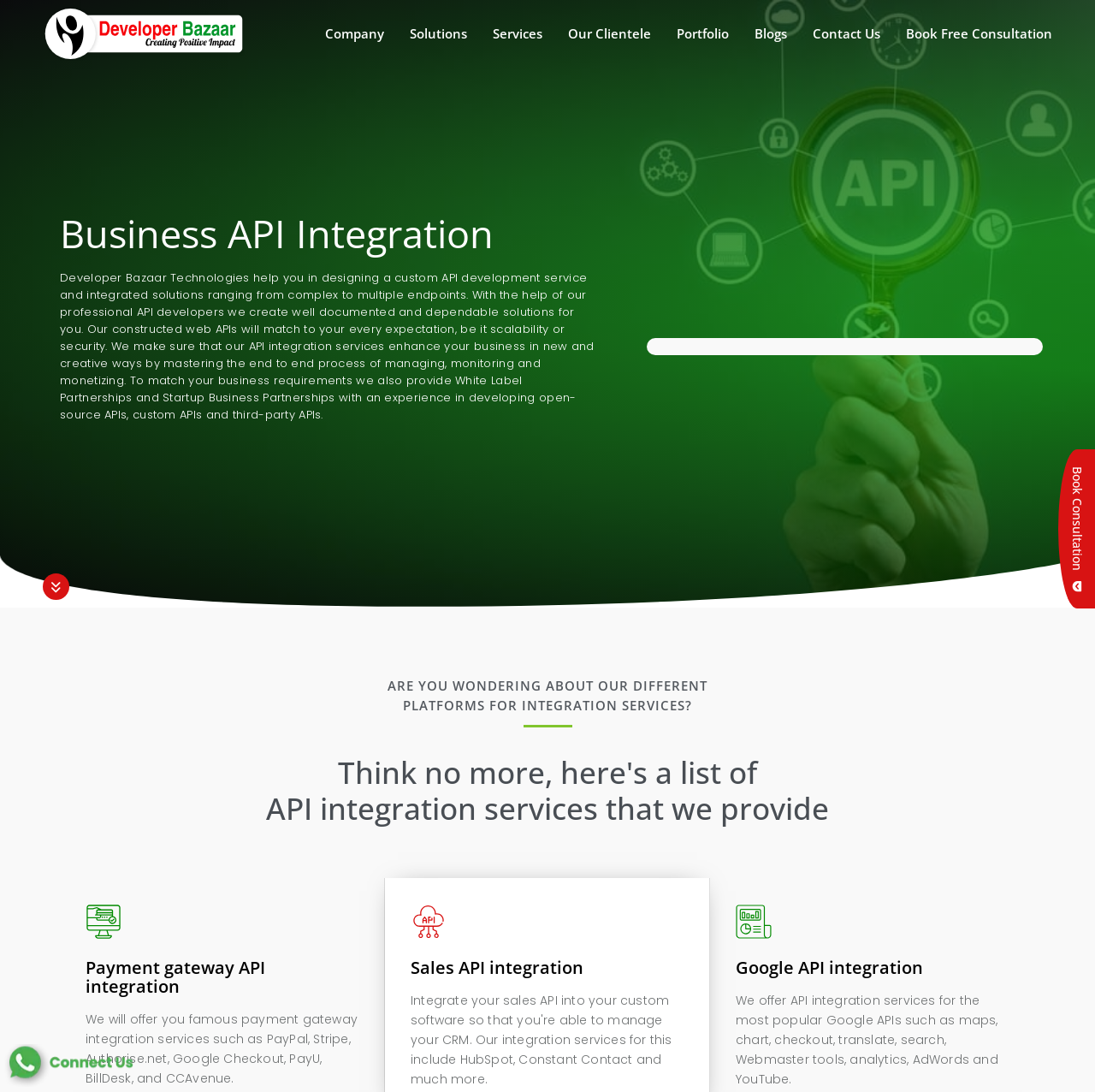Using the description: "Our Clientele", determine the UI element's bounding box coordinates. Ensure the coordinates are in the format of four float numbers between 0 and 1, i.e., [left, top, right, bottom].

[0.519, 0.005, 0.595, 0.056]